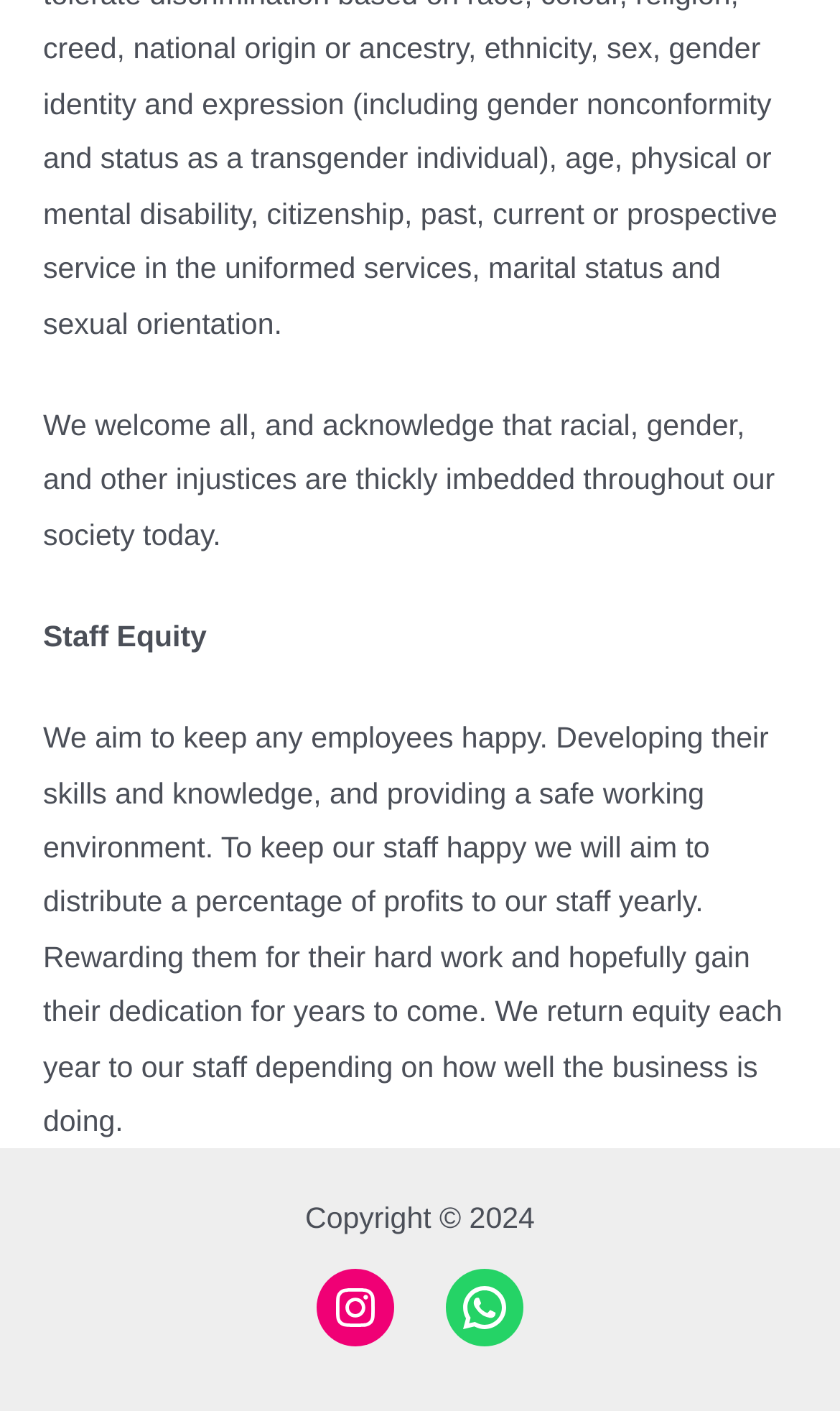How many social media links are in the footer?
Provide an in-depth answer to the question, covering all aspects.

In the footer section of the webpage, there are two social media links, one for Instagram and one for WhatsApp.